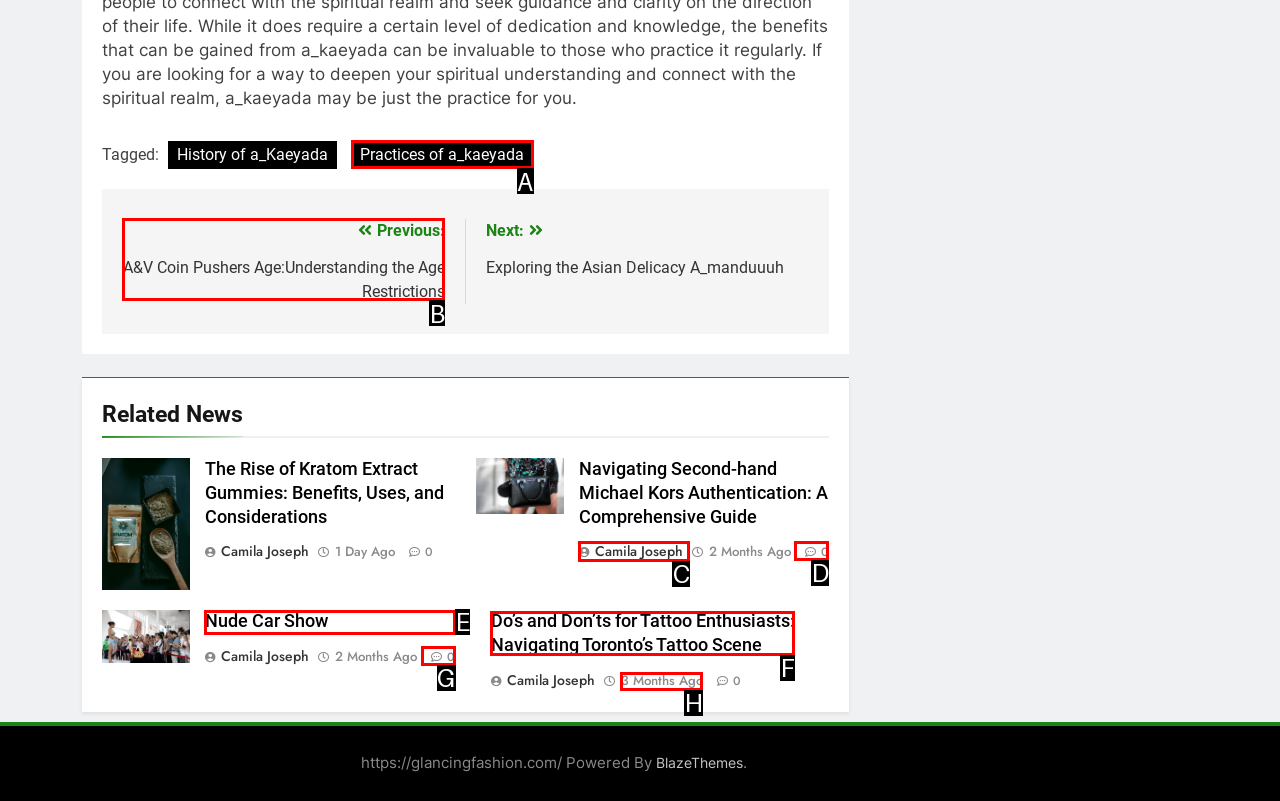Select the correct option from the given choices to perform this task: Check the 'Nude Car Show' article. Provide the letter of that option.

E